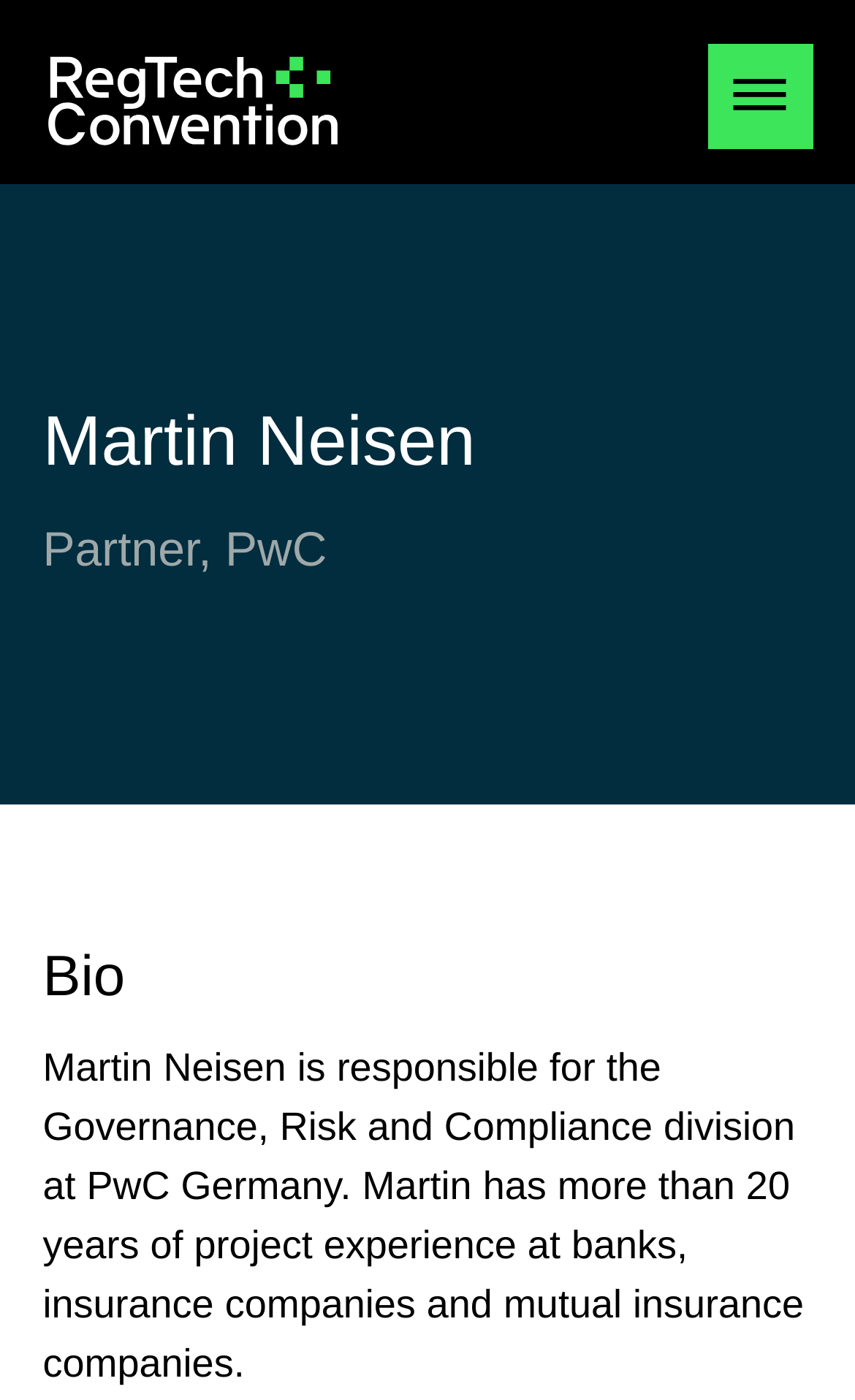What is Martin Neisen responsible for at PwC Germany?
Please ensure your answer to the question is detailed and covers all necessary aspects.

I found the answer by reading the StaticText element with the bio description of Martin Neisen, which mentions that he is 'responsible for the Governance, Risk and Compliance division at PwC Germany'.